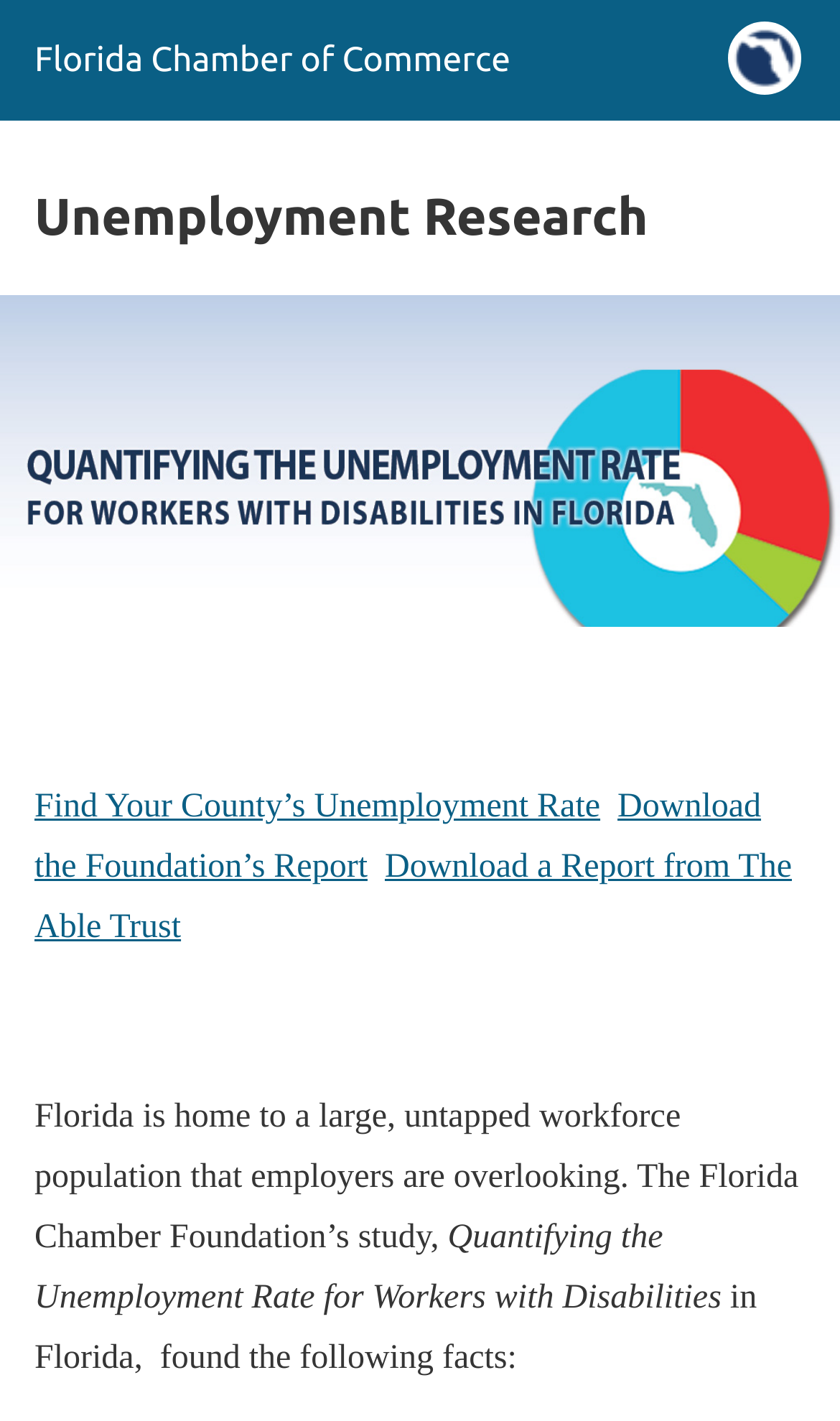Locate the bounding box coordinates of the UI element described by: "Find Your County’s Unemployment Rate". Provide the coordinates as four float numbers between 0 and 1, formatted as [left, top, right, bottom].

[0.041, 0.555, 0.715, 0.581]